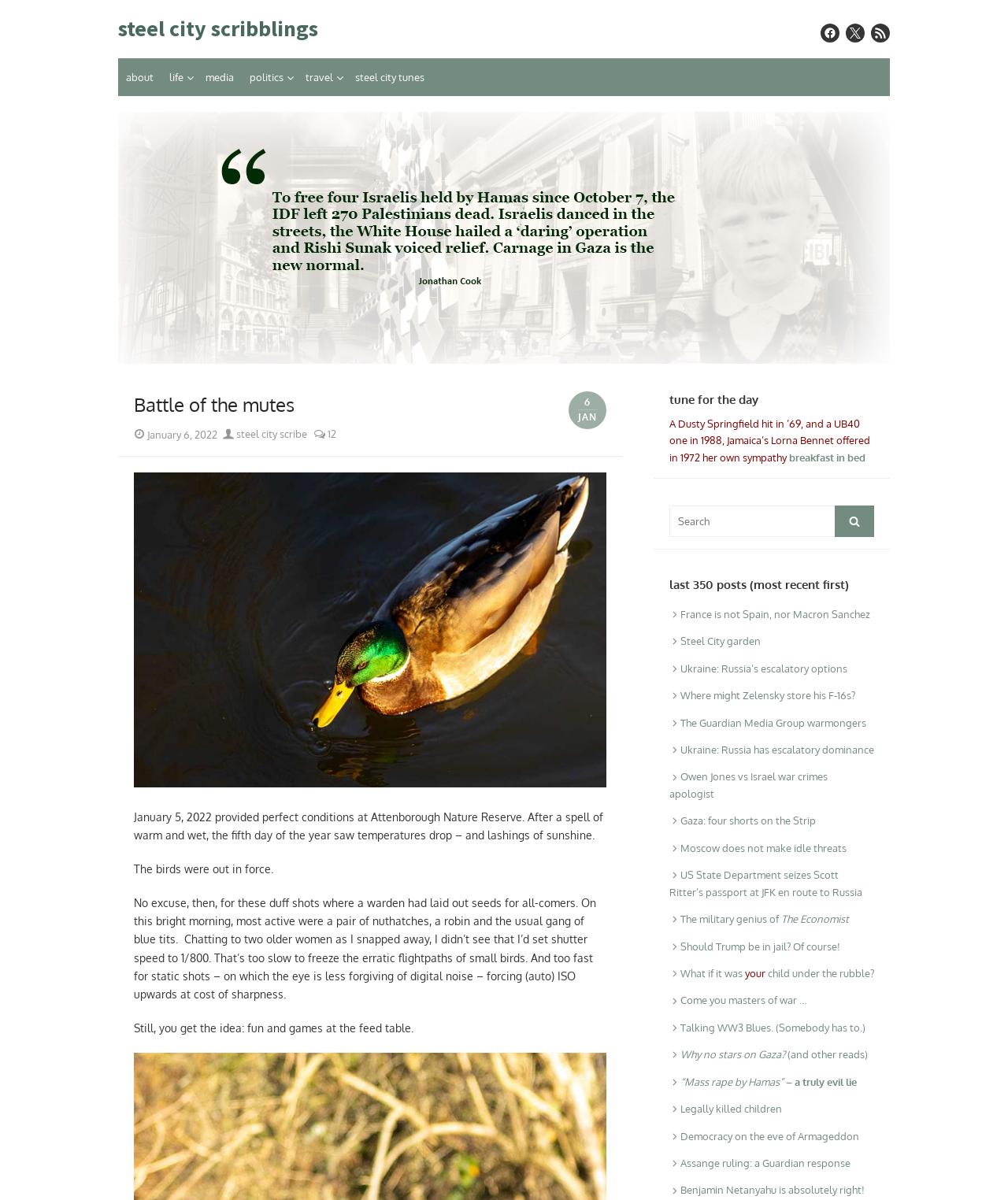What is the author of the post?
Kindly offer a detailed explanation using the data available in the image.

I found the author of the post by looking at the header section of the webpage, where it says 'Author: v steel city scribe'.